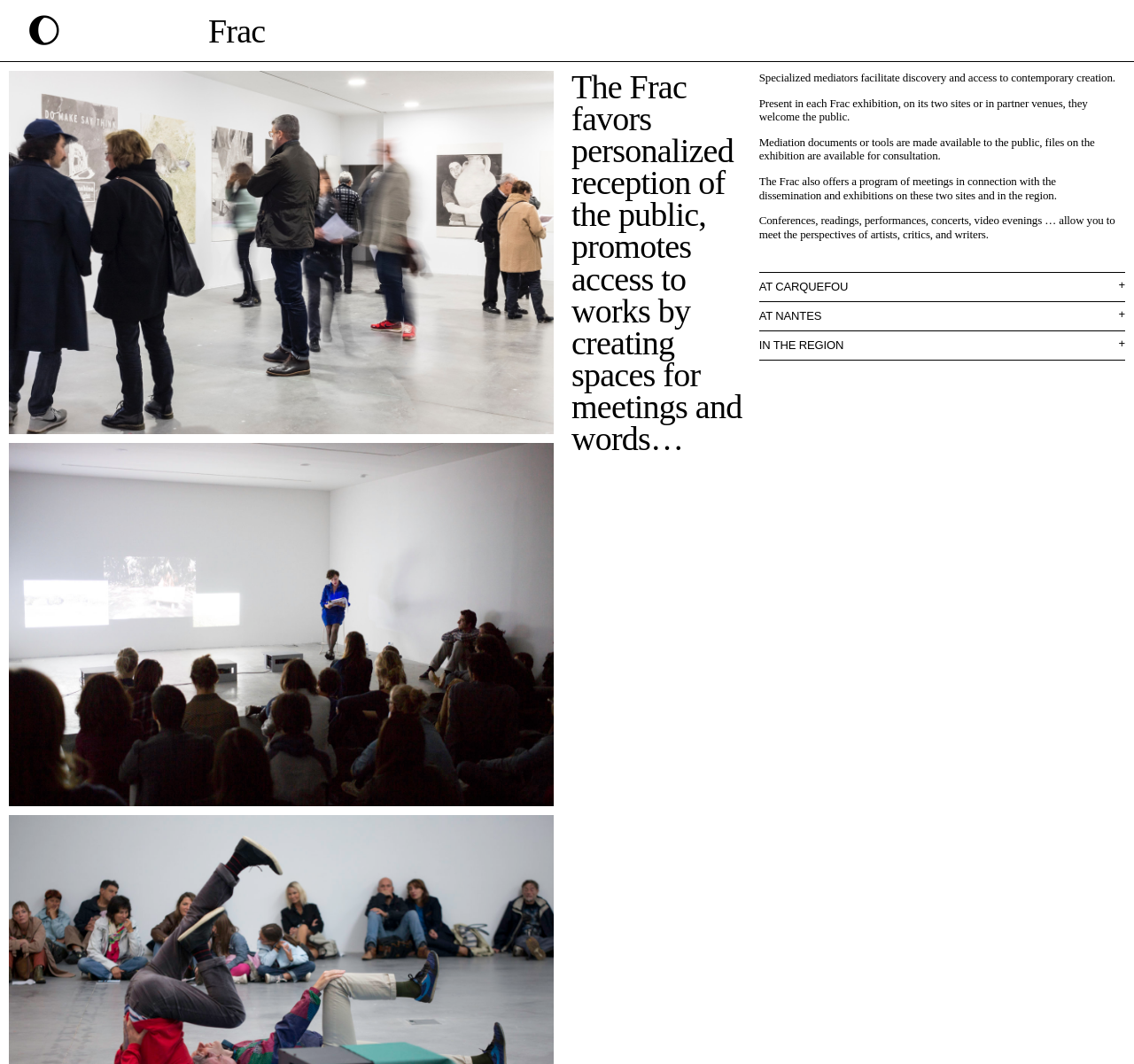What is the purpose of the mediators?
Using the image as a reference, deliver a detailed and thorough answer to the question.

The purpose of the mediators can be found in the static text element 'Specialized mediators facilitate discovery and access to contemporary creation.' with bounding box coordinates [0.669, 0.067, 0.984, 0.079].